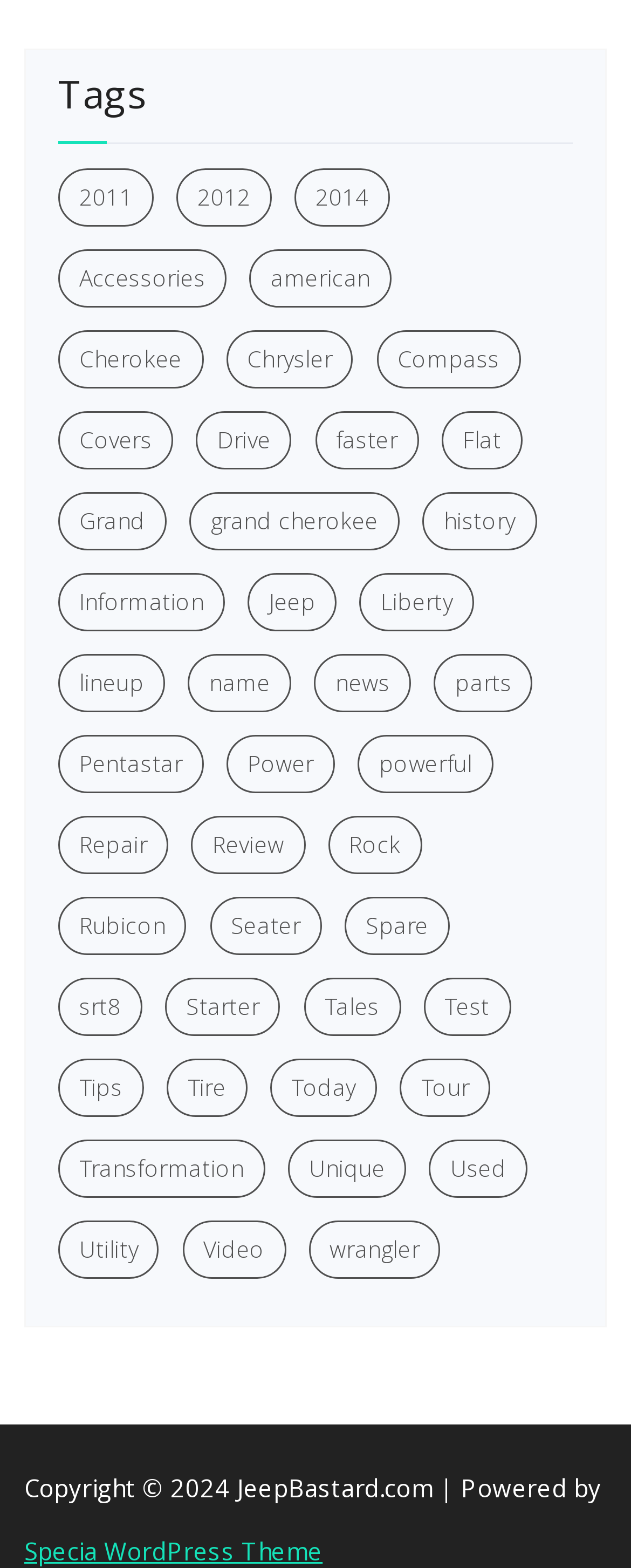Given the element description grand cherokee, identify the bounding box coordinates for the UI element on the webpage screenshot. The format should be (top-left x, top-left y, bottom-right x, bottom-right y), with values between 0 and 1.

[0.301, 0.314, 0.633, 0.351]